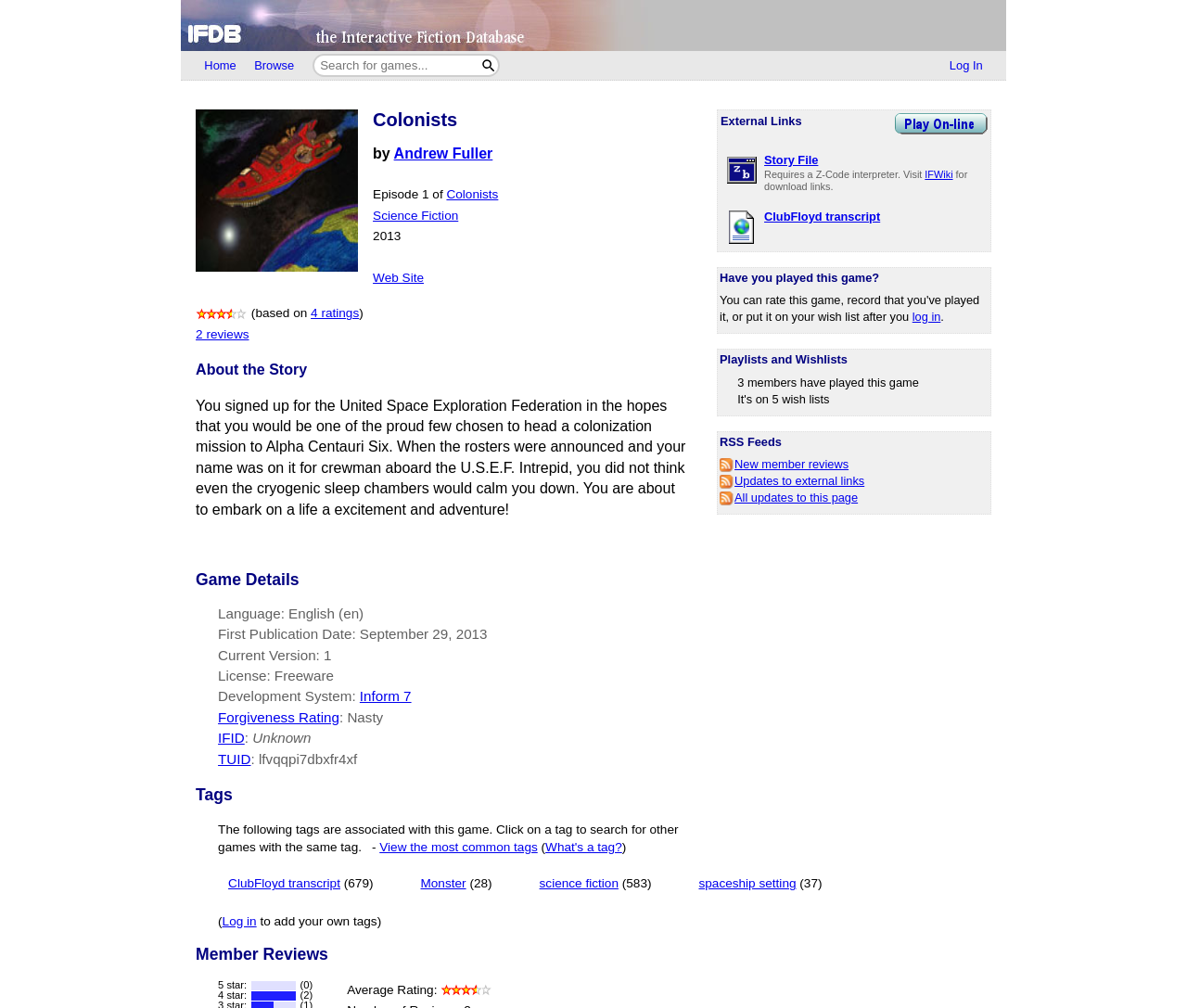Please specify the bounding box coordinates in the format (top-left x, top-left y, bottom-right x, bottom-right y), with values ranging from 0 to 1. Identify the bounding box for the UI component described as follows: UMass Mag

None